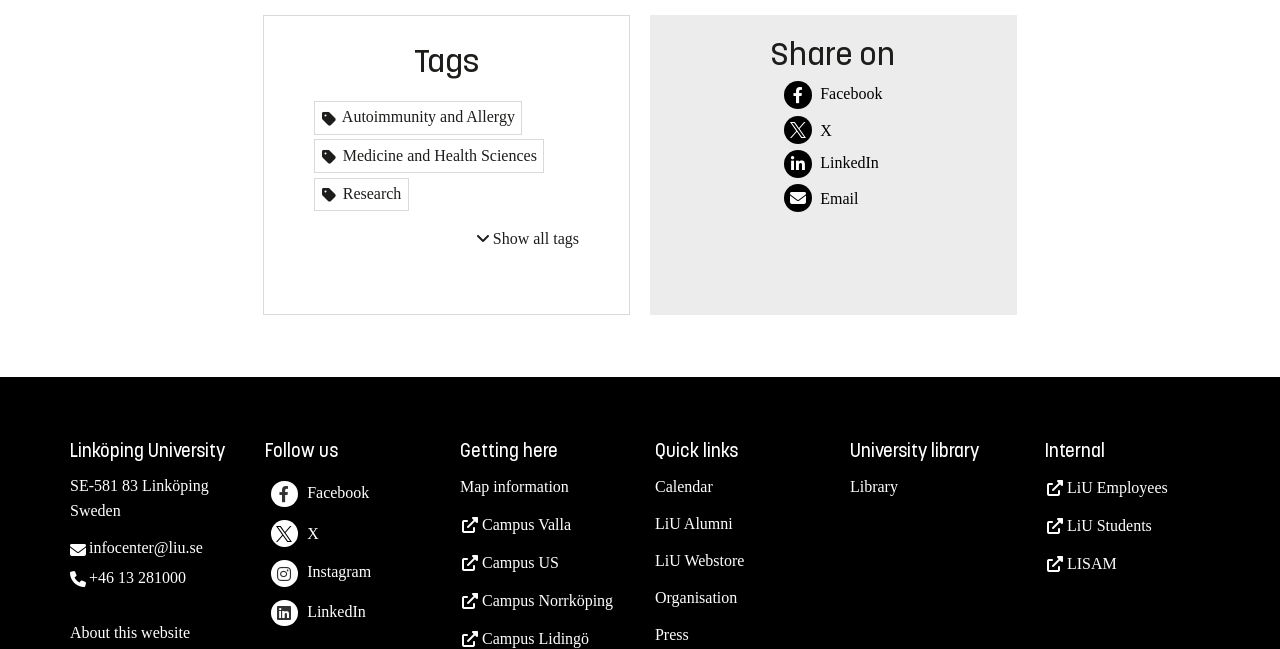Locate the bounding box coordinates of the element you need to click to accomplish the task described by this instruction: "Share on Facebook".

[0.613, 0.115, 0.689, 0.168]